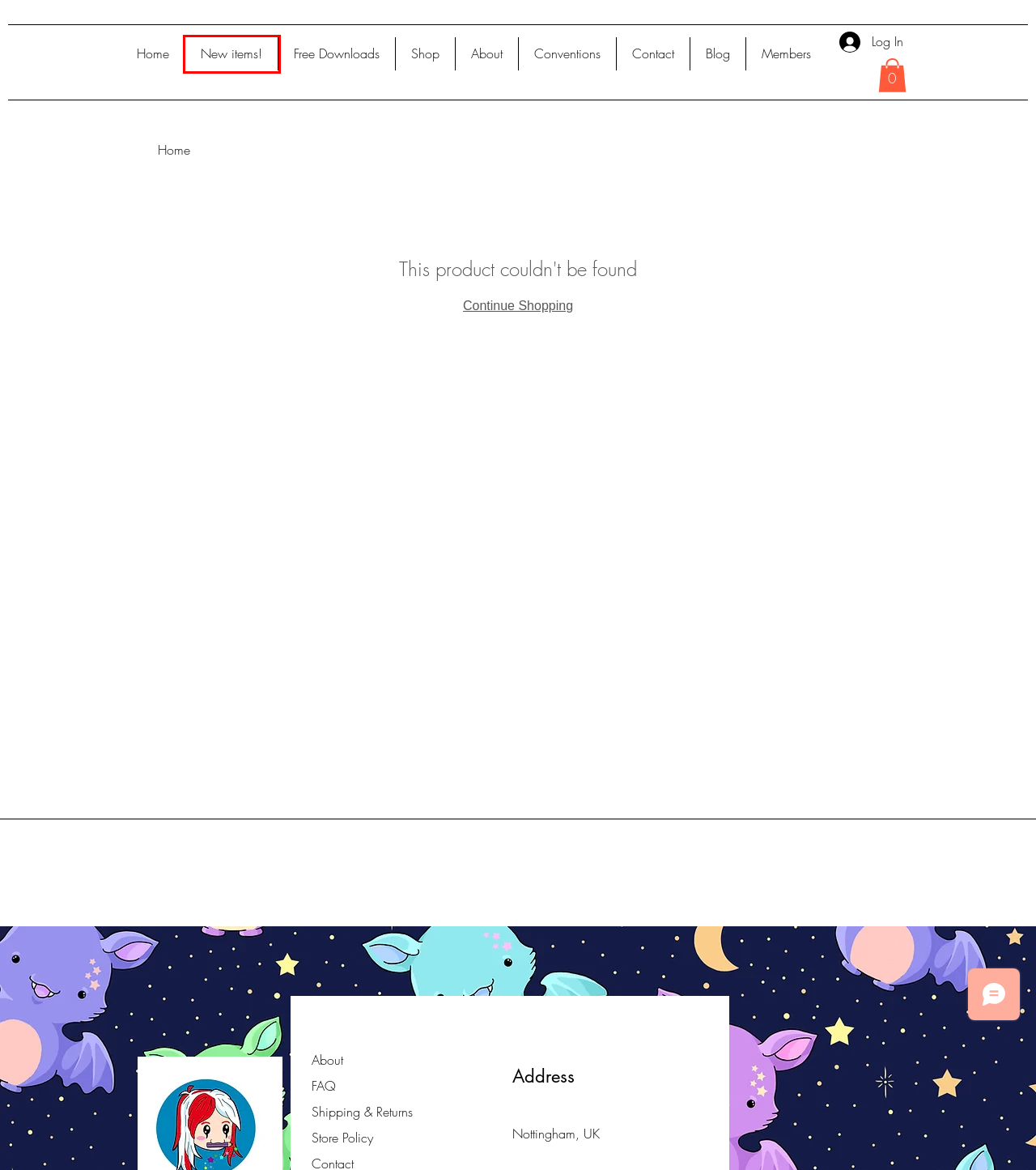Check out the screenshot of a webpage with a red rectangle bounding box. Select the best fitting webpage description that aligns with the new webpage after clicking the element inside the bounding box. Here are the candidates:
A. Members | Mysite
B. New items! | Mysite
C. Shipping & Returns | Mysite
D. Conventions | Drix Productions
E. Drix Productions | Sticker Shop
F. Store Policy | Mysite
G. Contact | Drix Productions
H. Free Downloads | Mysite

B